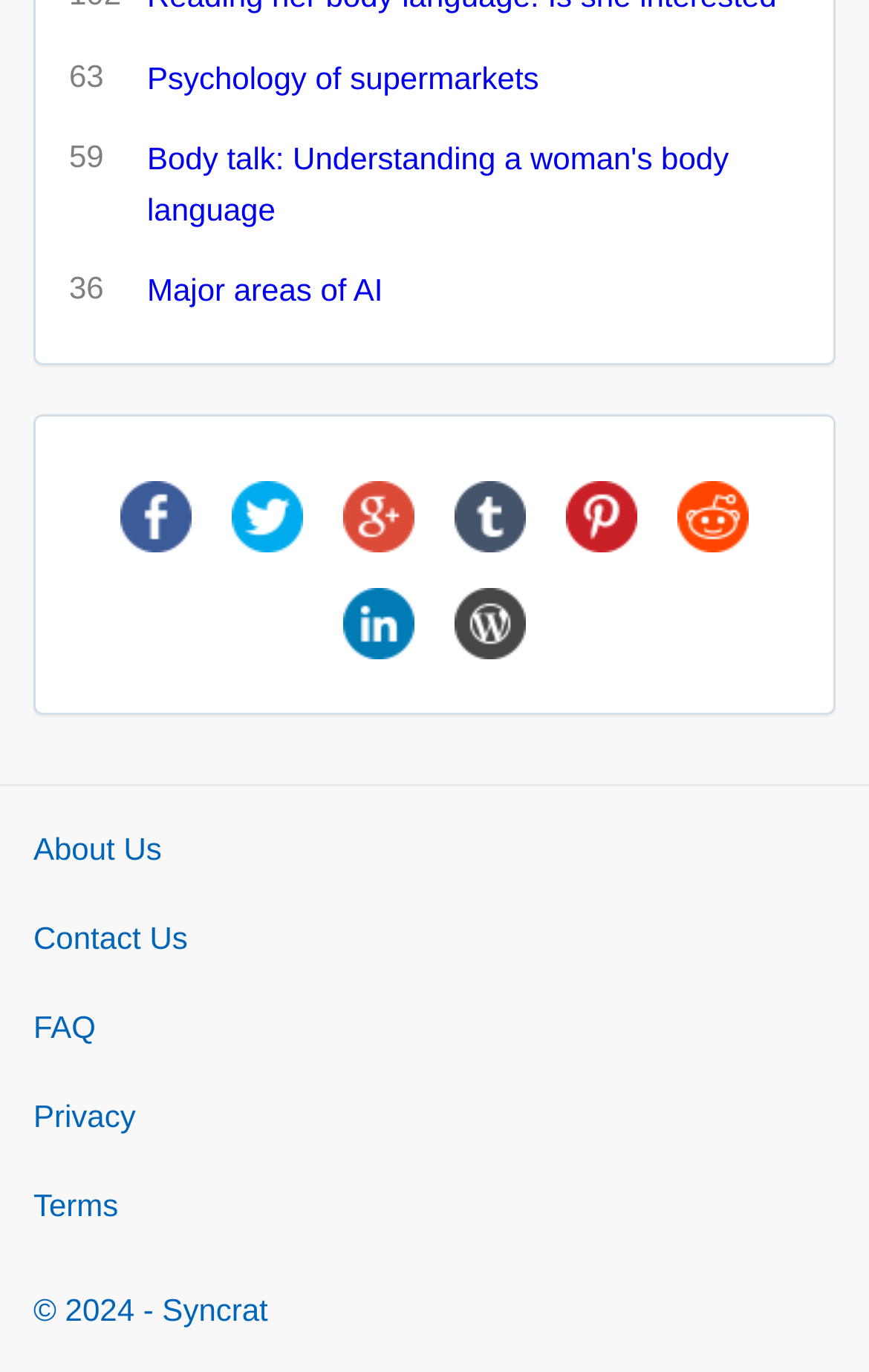How many social media sharing options are available?
Can you give a detailed and elaborate answer to the question?

There are six social media sharing options available on the webpage, including Tweet, Share on Google+, Post to Tumblr, Pin it, Submit to Reddit, and Share on LinkedIn.